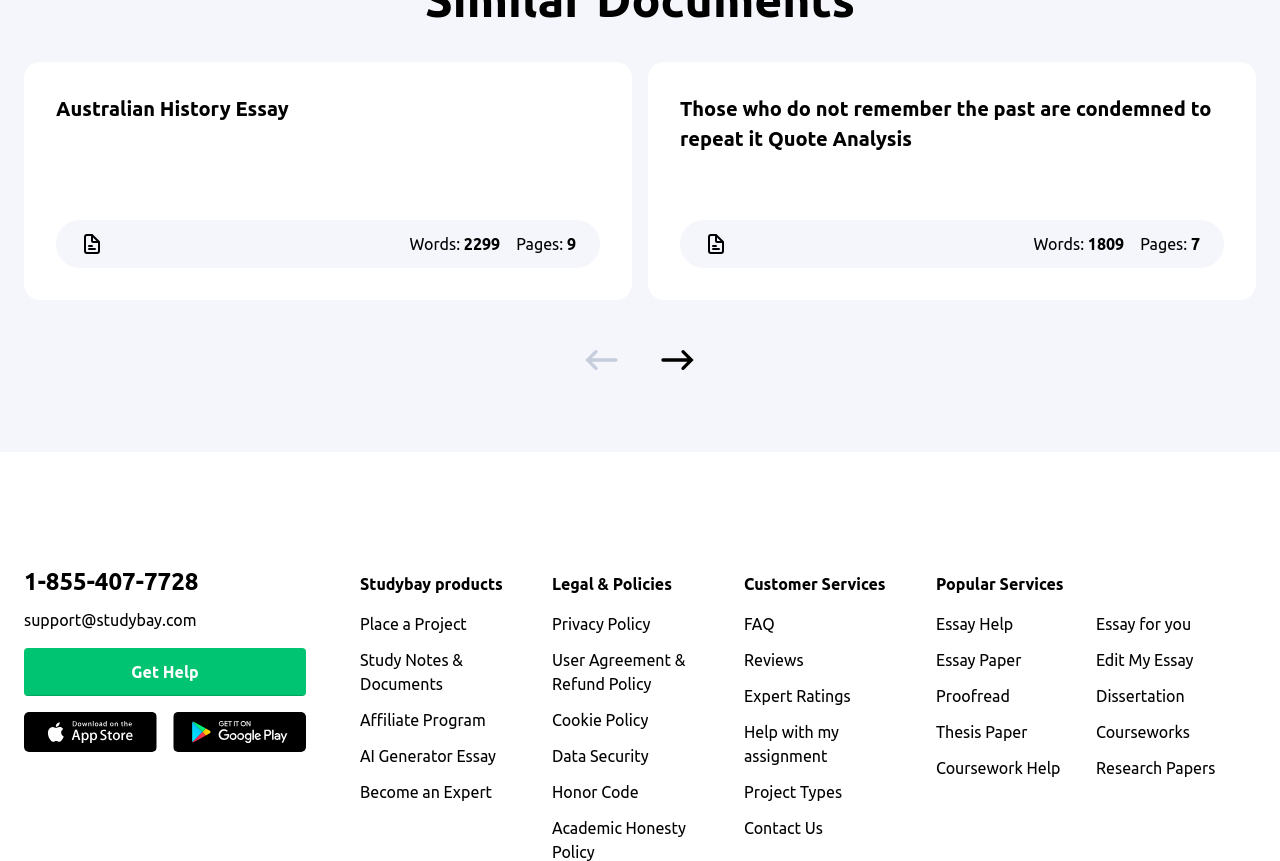Highlight the bounding box coordinates of the element you need to click to perform the following instruction: "Follow ACCC on Twitter."

None